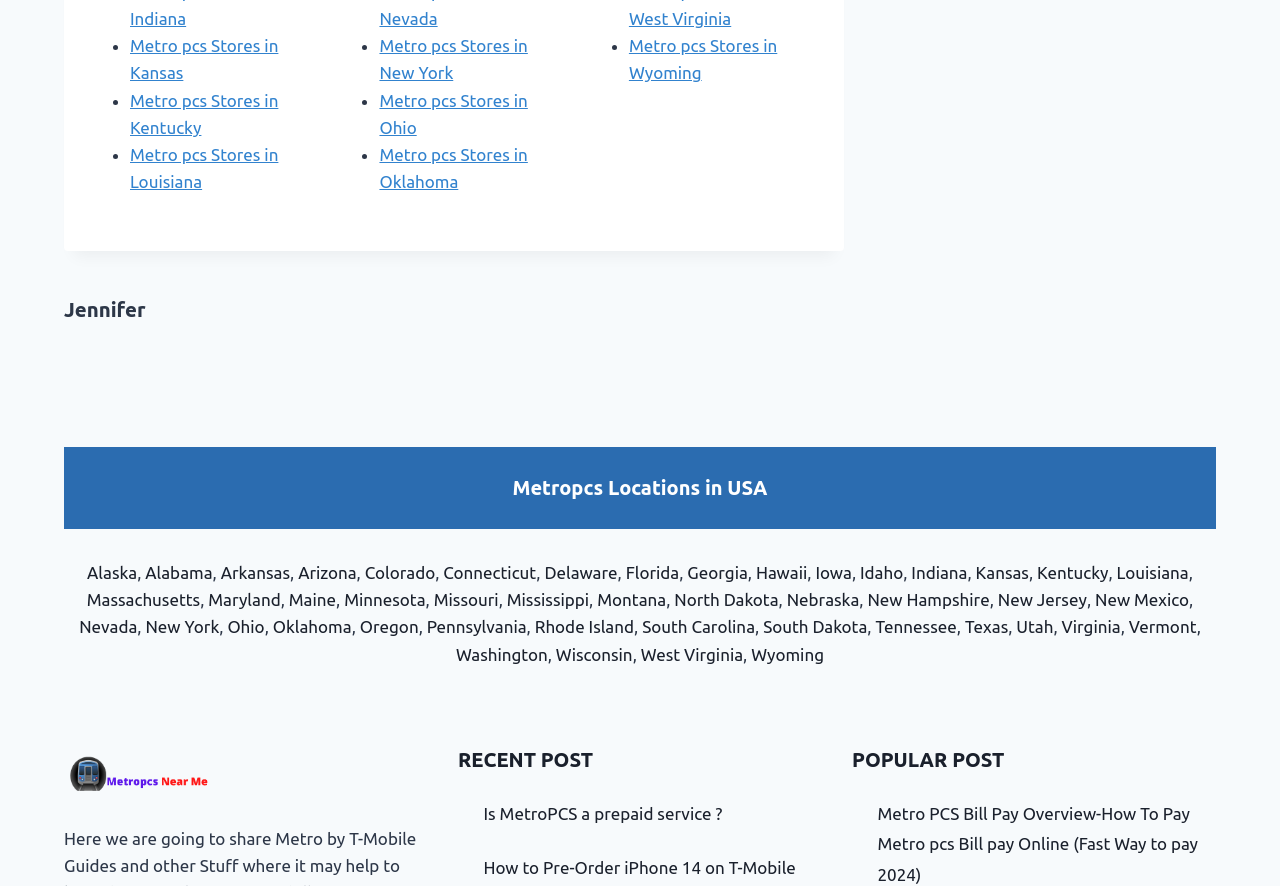Specify the bounding box coordinates of the region I need to click to perform the following instruction: "Go to Jennifer's page". The coordinates must be four float numbers in the range of 0 to 1, i.e., [left, top, right, bottom].

[0.05, 0.336, 0.114, 0.362]